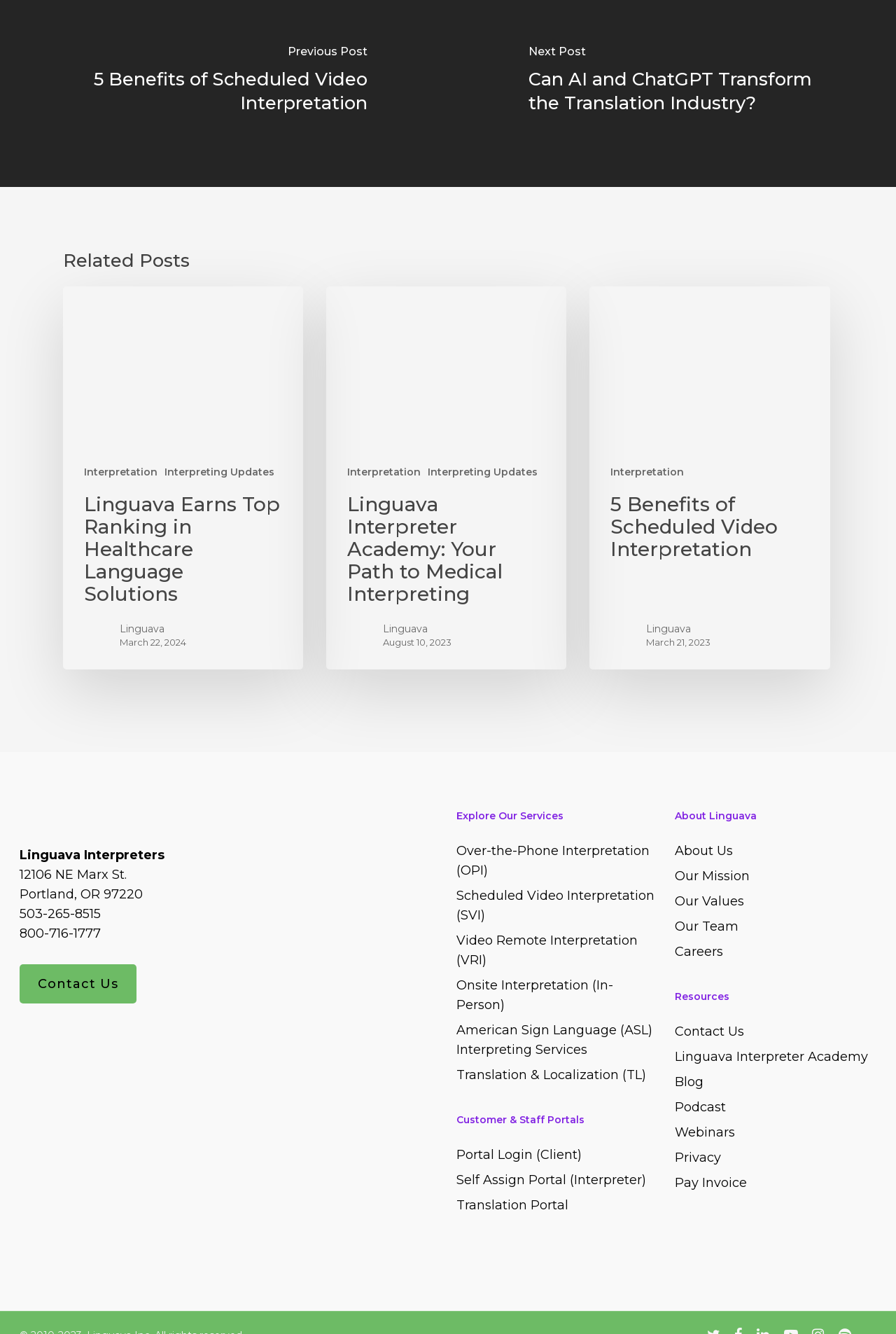Determine the bounding box coordinates of the target area to click to execute the following instruction: "Click on the 'Explore Our Services' heading."

[0.51, 0.603, 0.734, 0.62]